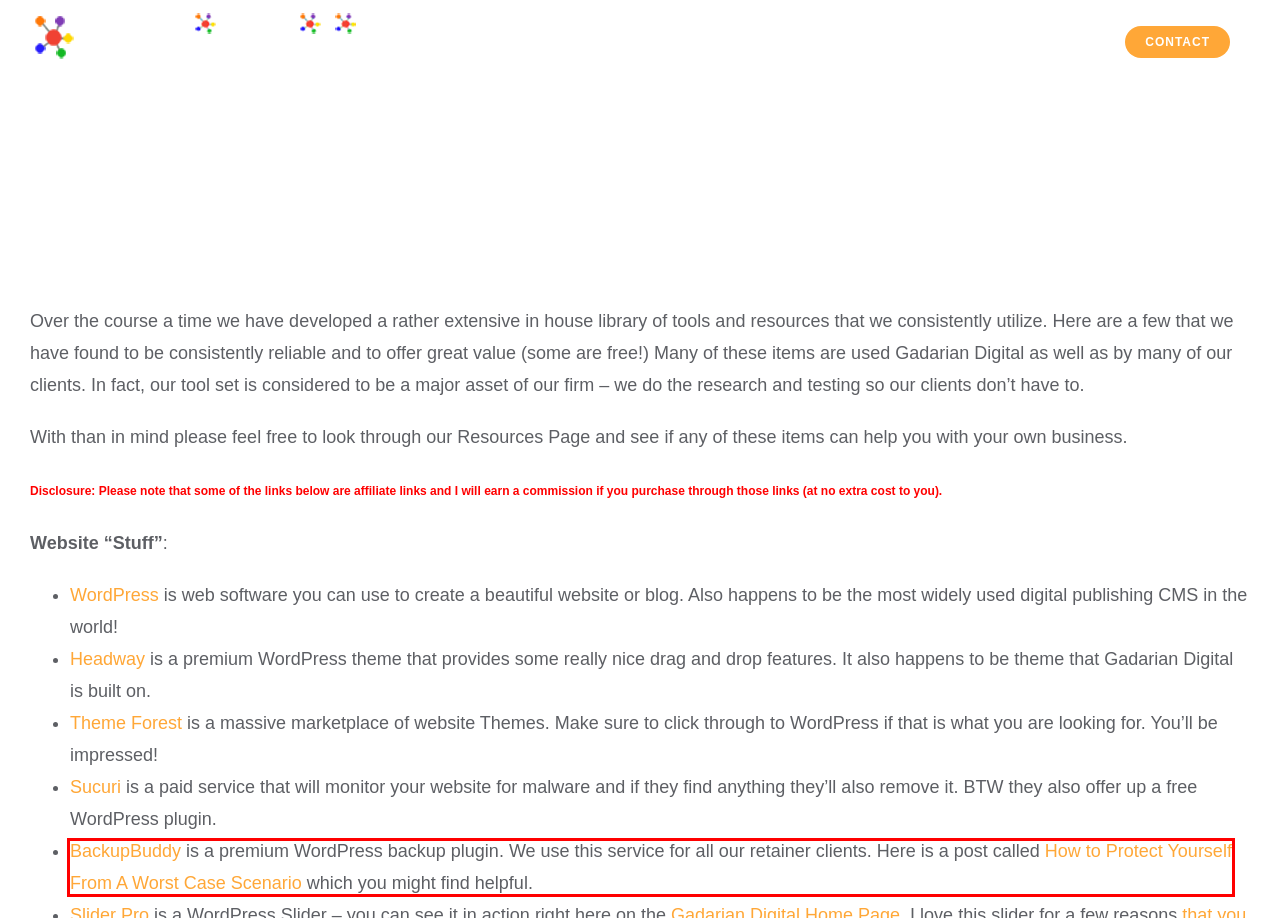After examining the screenshot of a webpage with a red bounding box, choose the most accurate webpage description that corresponds to the new page after clicking the element inside the red box. Here are the candidates:
A. Results Driven Digital Strategy | Digital Identity Management
B. Results Driven Digital Strategy, Ideas and Insights | Gadarian Digital
C. Amazon.com
D. Digital Strategy | Gadarian Digital
E. About Gadarian Digital & David Gadarian
F. How To Protect A Website From A Worst Case Scenario
G. Blog Tool, Publishing Platform, and CMS – WordPress.org
H. Contact | Gadarian Digital

F